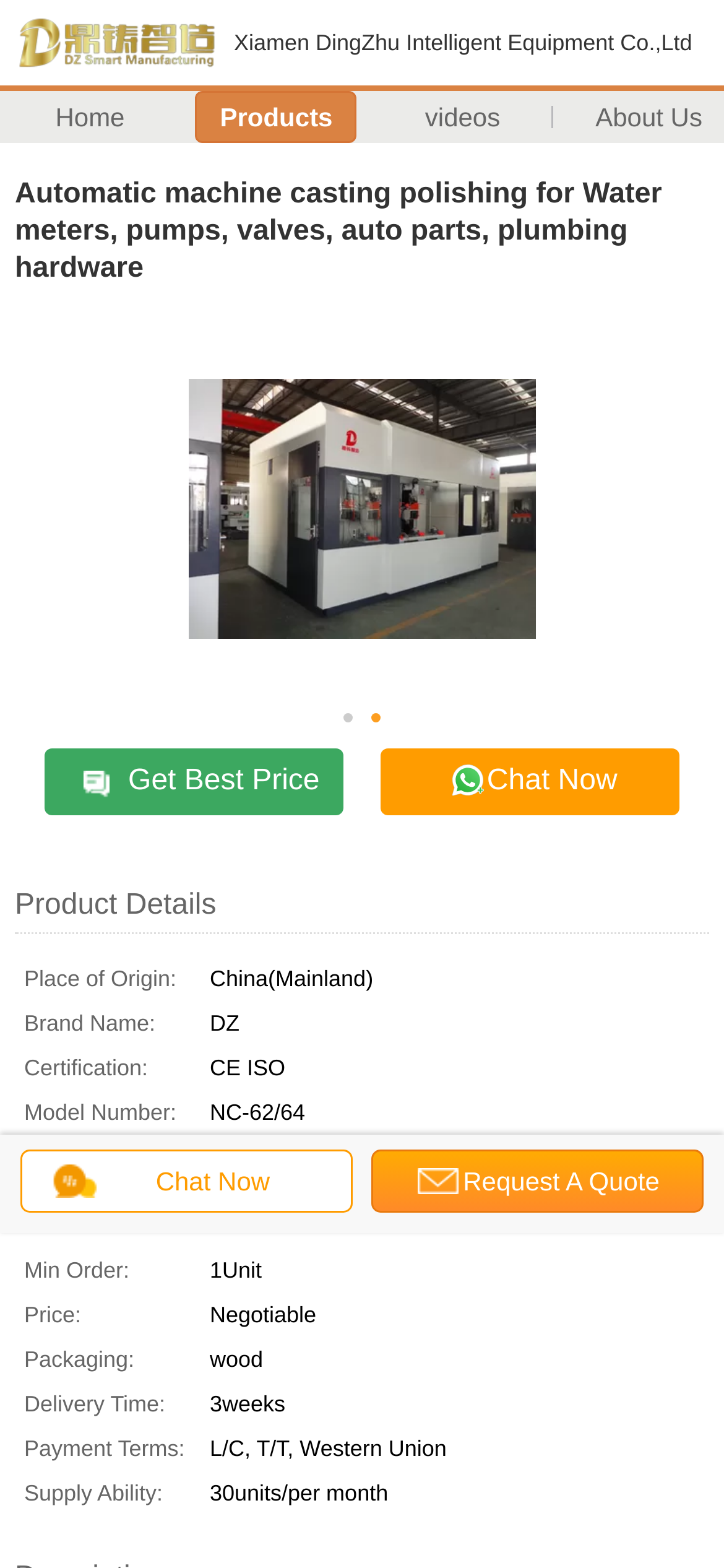Please locate the bounding box coordinates of the region I need to click to follow this instruction: "Get the best price".

[0.062, 0.477, 0.474, 0.52]